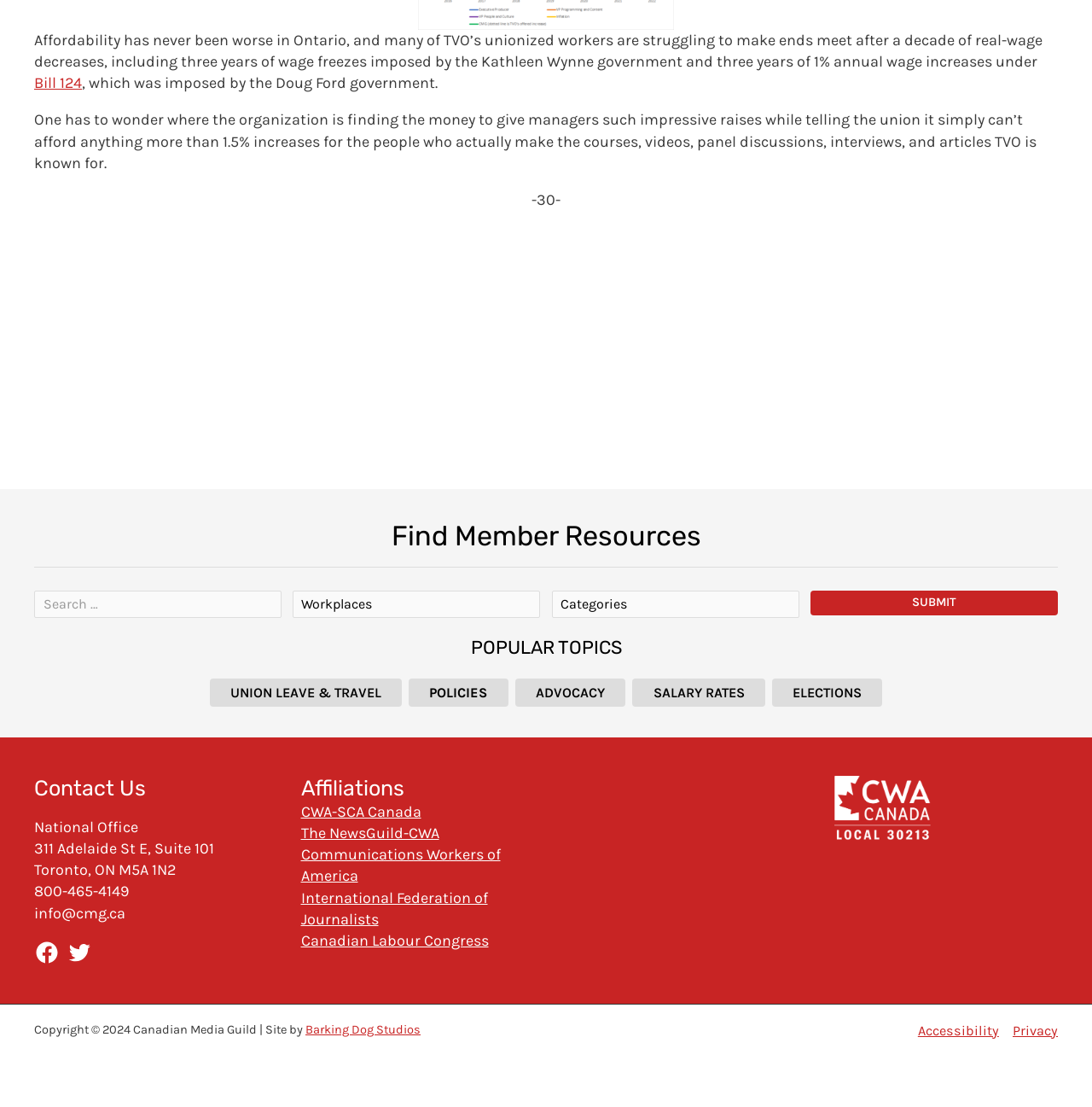What is the organization's contact information?
Give a detailed and exhaustive answer to the question.

The footer of the webpage provides the contact information for the organization's National Office, including the address, phone number, and email address. This suggests that users can reach out to the organization directly for inquiries or assistance.